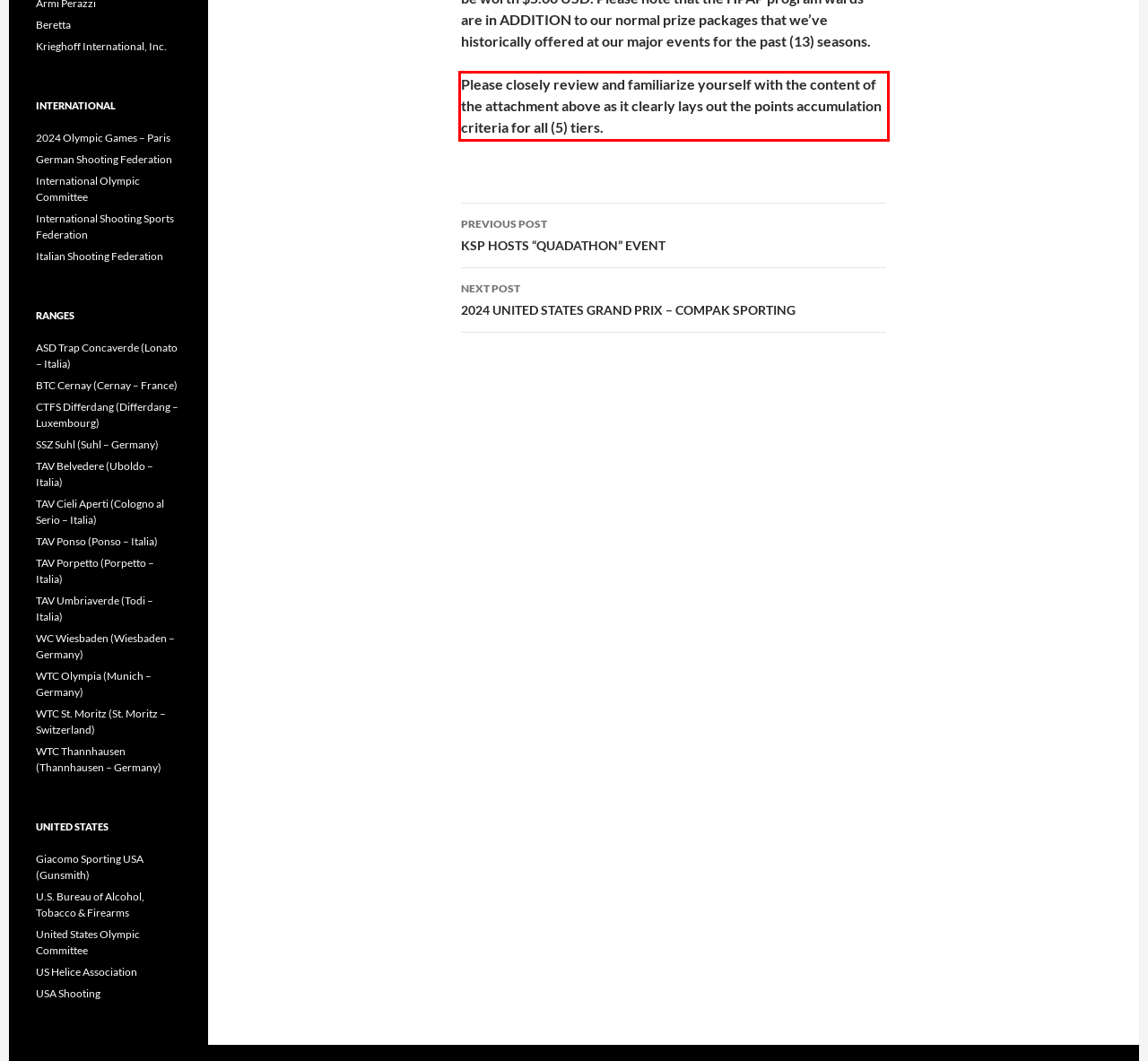Examine the screenshot of the webpage, locate the red bounding box, and generate the text contained within it.

Please closely review and familiarize yourself with the content of the attachment above as it clearly lays out the points accumulation criteria for all (5) tiers.